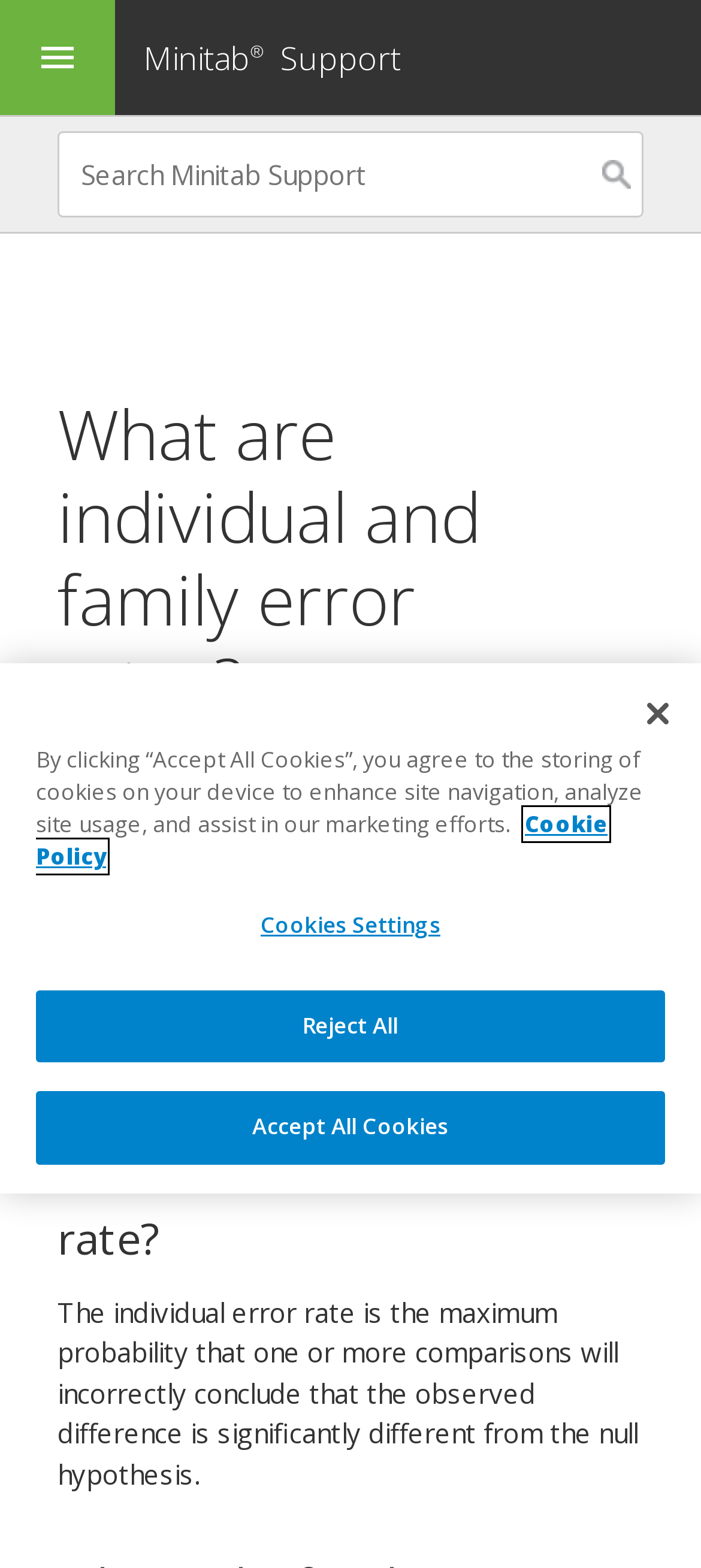Answer the question in one word or a short phrase:
What is the function of the 'Search Minitab Support' textbox?

Search support